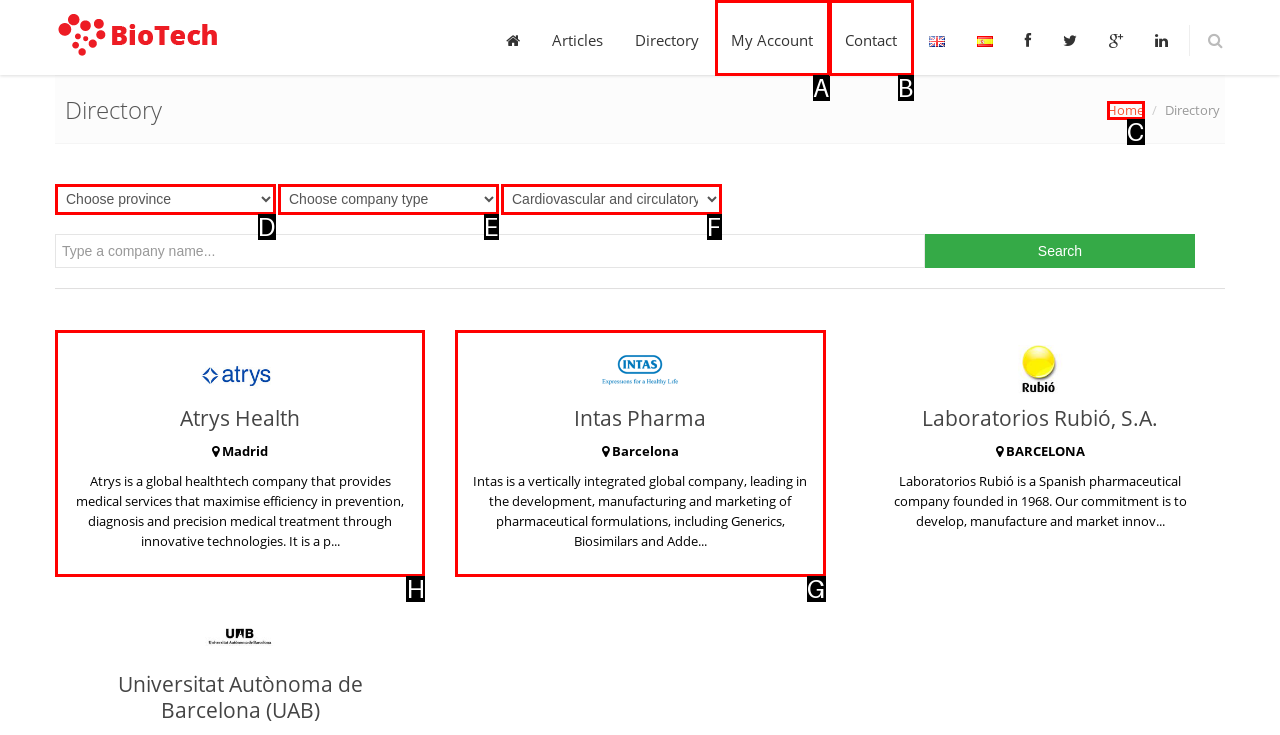What option should I click on to execute the task: View the 'Atrys Health' company profile? Give the letter from the available choices.

H